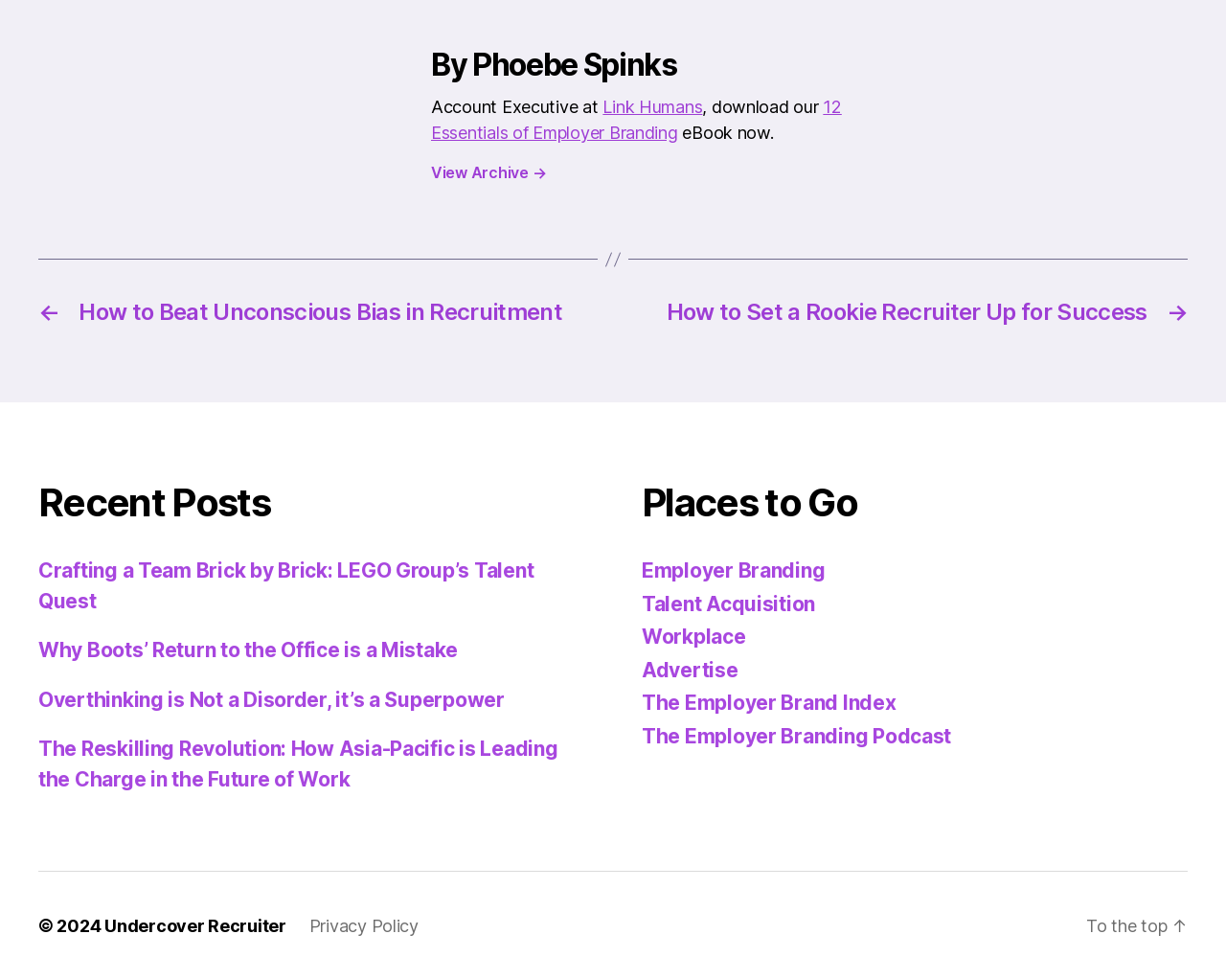Given the description "Undercover Recruiter", determine the bounding box of the corresponding UI element.

[0.085, 0.935, 0.233, 0.955]